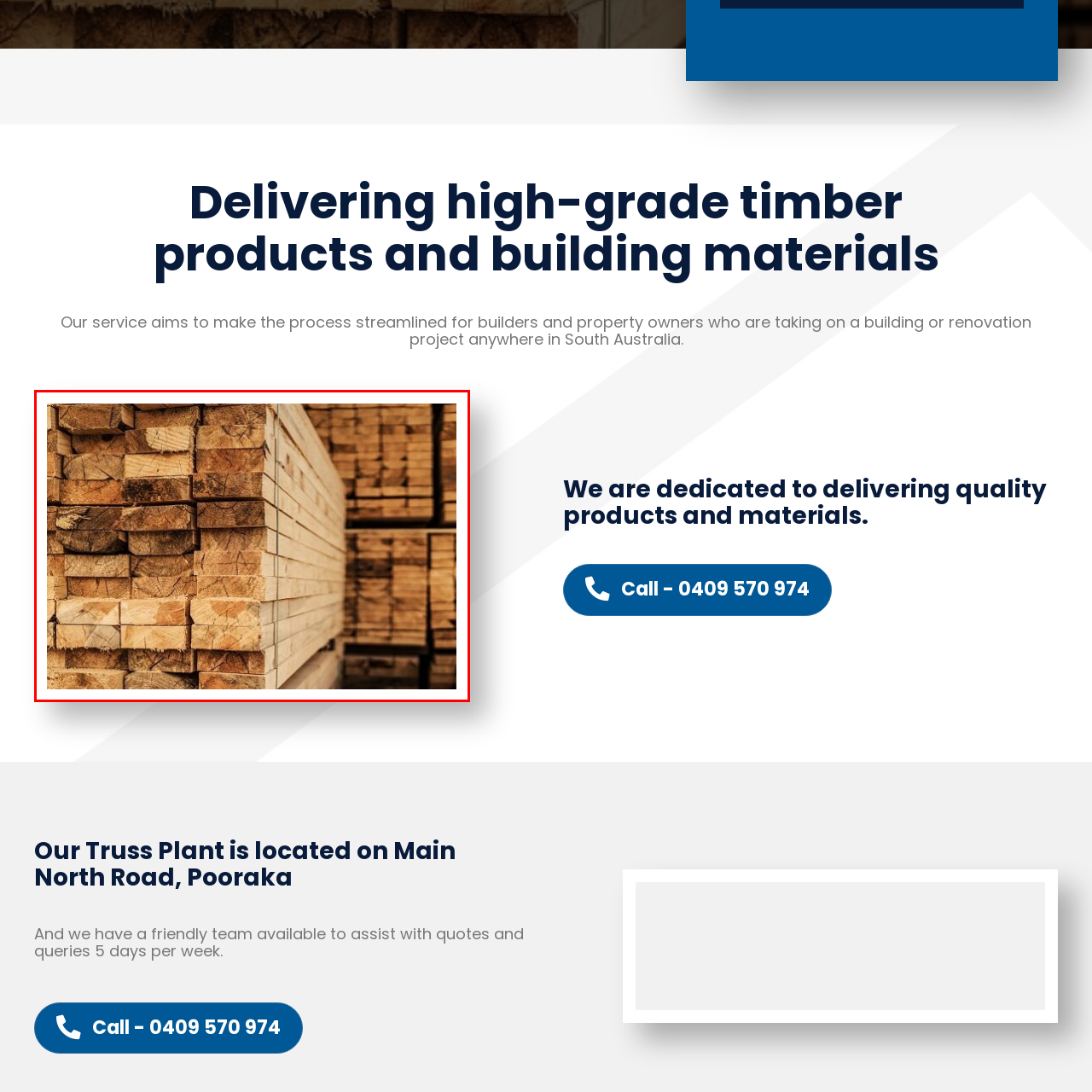Analyze the image encased in the red boundary, What is the purpose of the timber products?
 Respond using a single word or phrase.

Construction and renovation